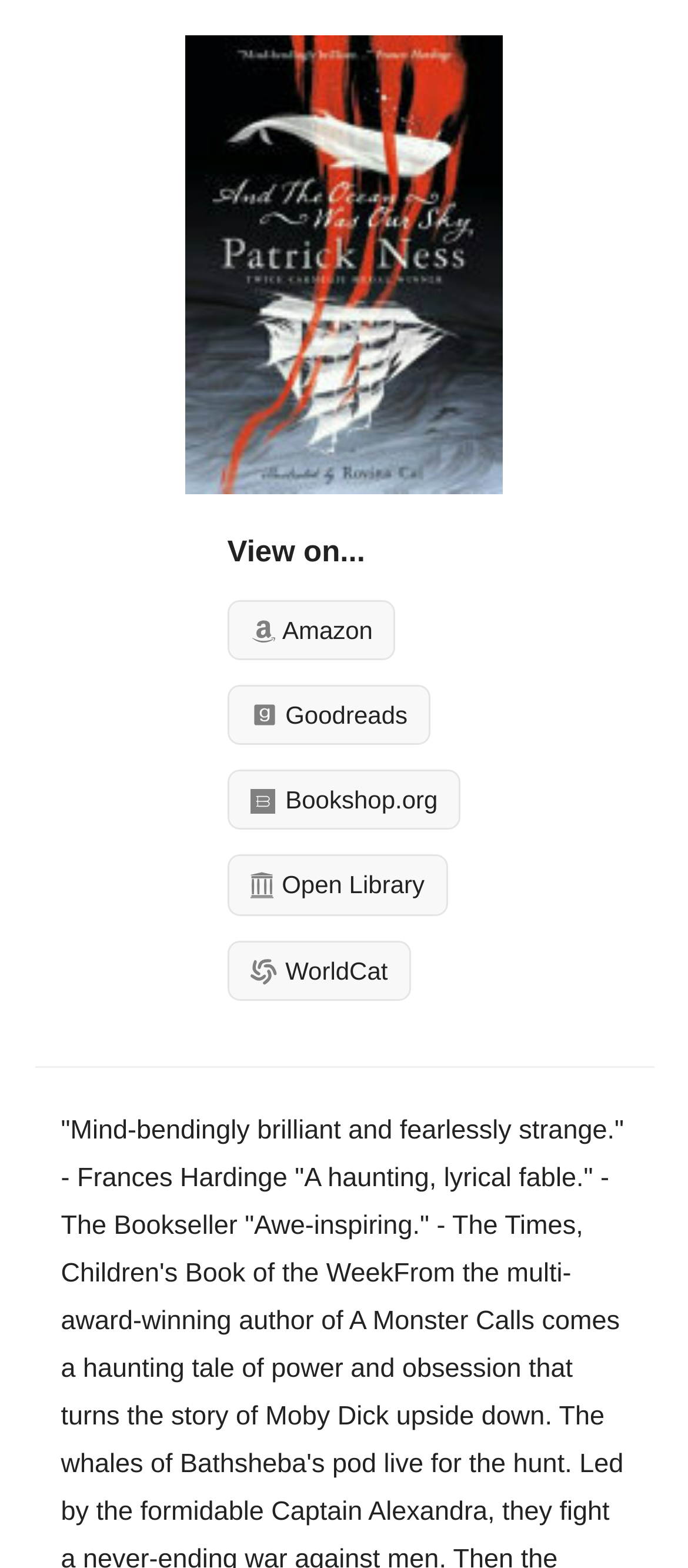From the webpage screenshot, predict the bounding box of the UI element that matches this description: "Open Library".

[0.33, 0.545, 0.65, 0.584]